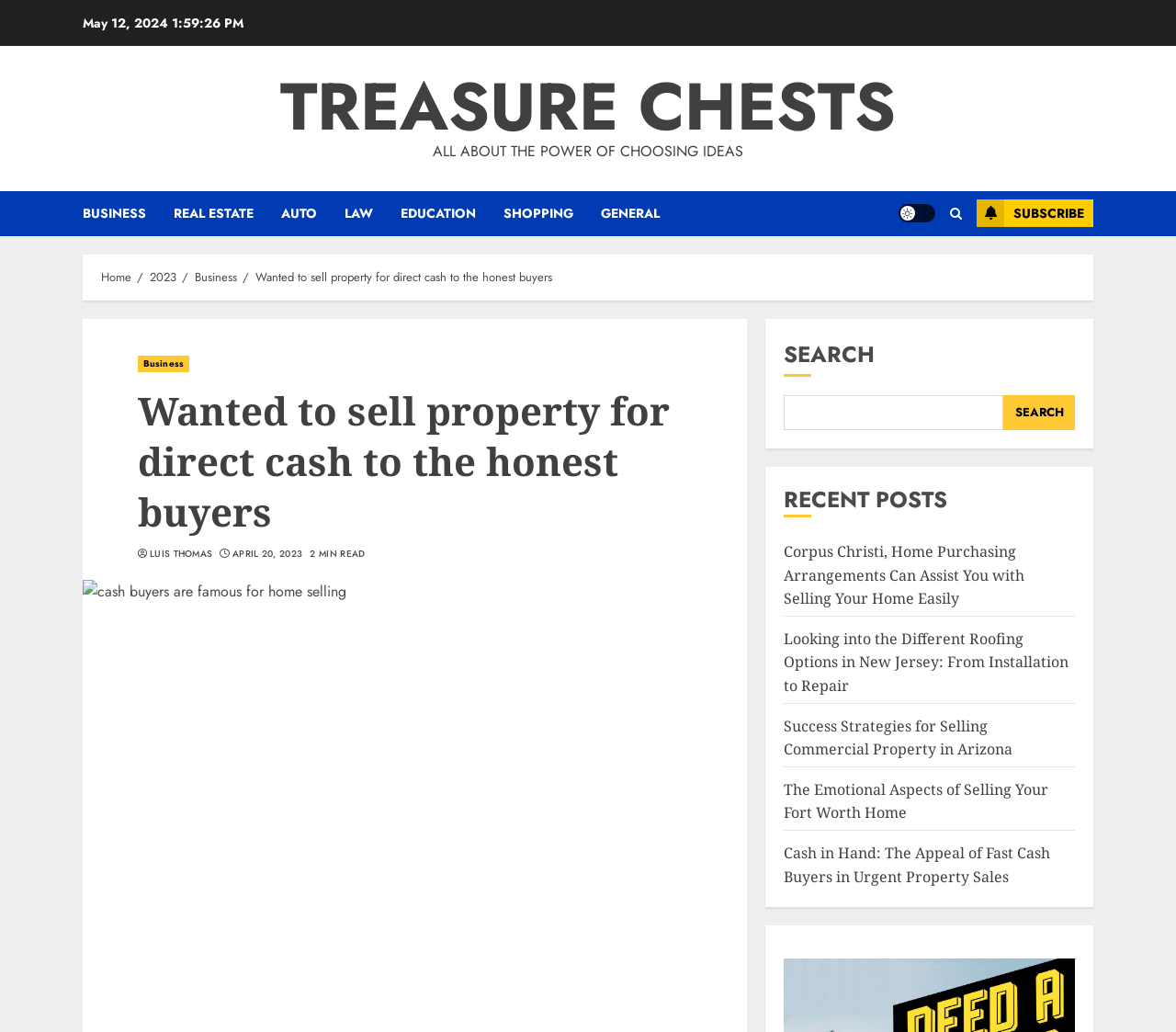Locate the bounding box coordinates of the item that should be clicked to fulfill the instruction: "Go to the BUSINESS page".

[0.07, 0.185, 0.148, 0.228]